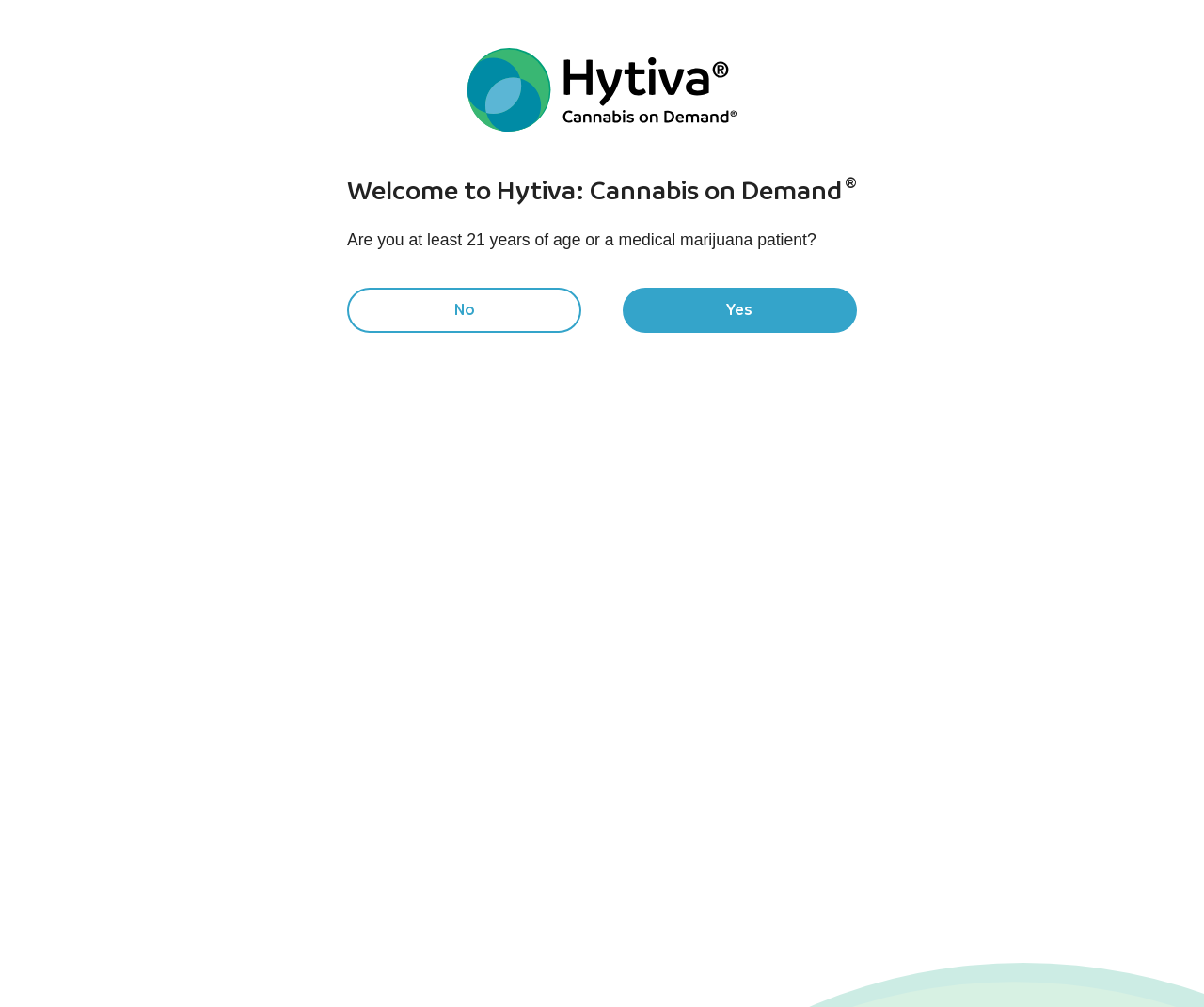Extract the bounding box coordinates for the UI element described as: "Business Services".

[0.69, 0.002, 0.78, 0.023]